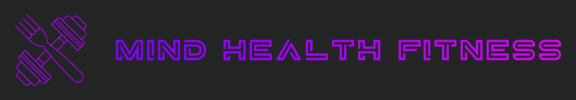From the details in the image, provide a thorough response to the question: What is the focus of the lifestyle promoted by the brand?

The logo encapsulates the essence of a lifestyle focused on mental and physical fitness, appealing to individuals seeking to enhance their overall health.